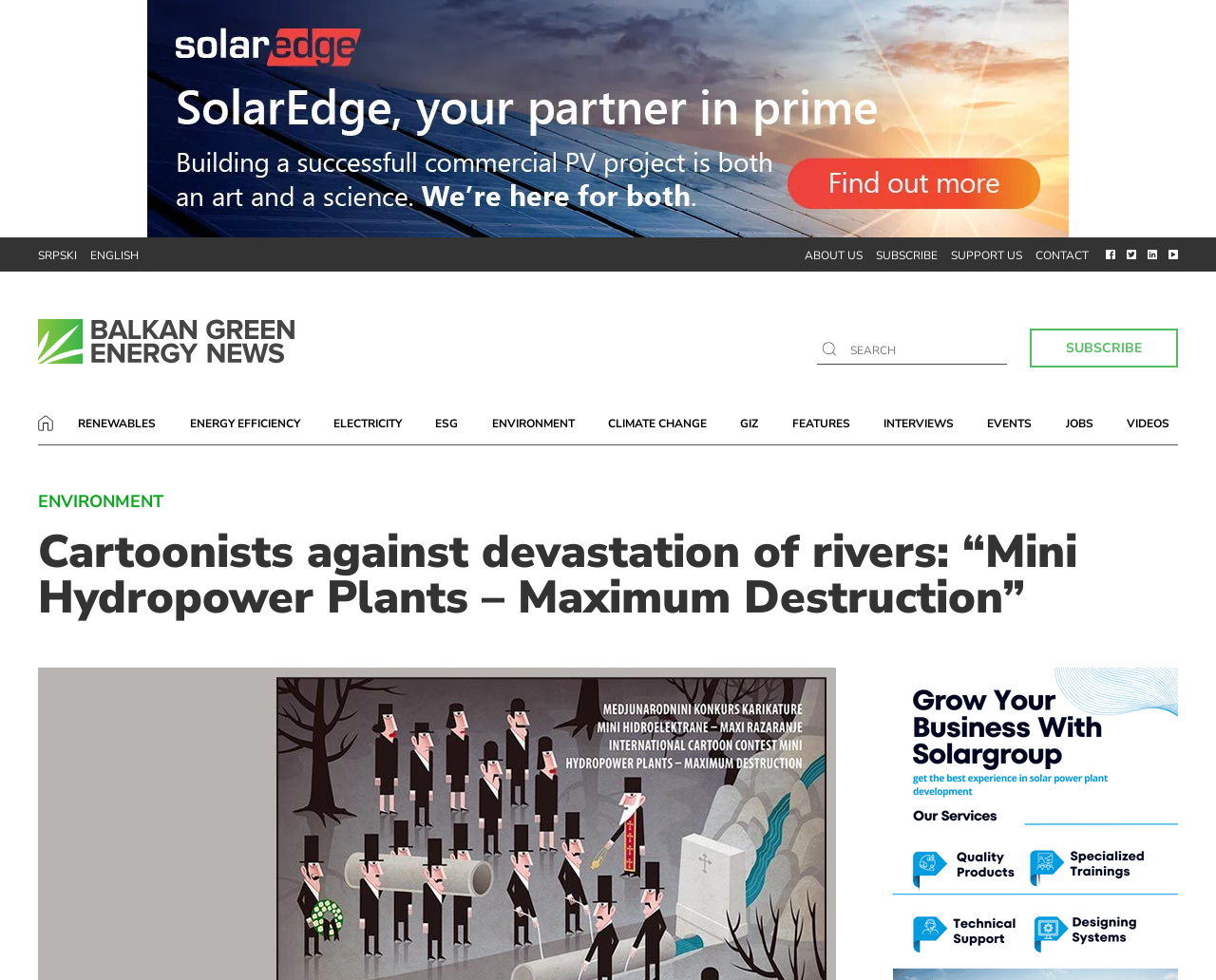Identify the bounding box coordinates for the region to click in order to carry out this instruction: "Learn about renewable energy". Provide the coordinates using four float numbers between 0 and 1, formatted as [left, top, right, bottom].

[0.06, 0.42, 0.132, 0.445]